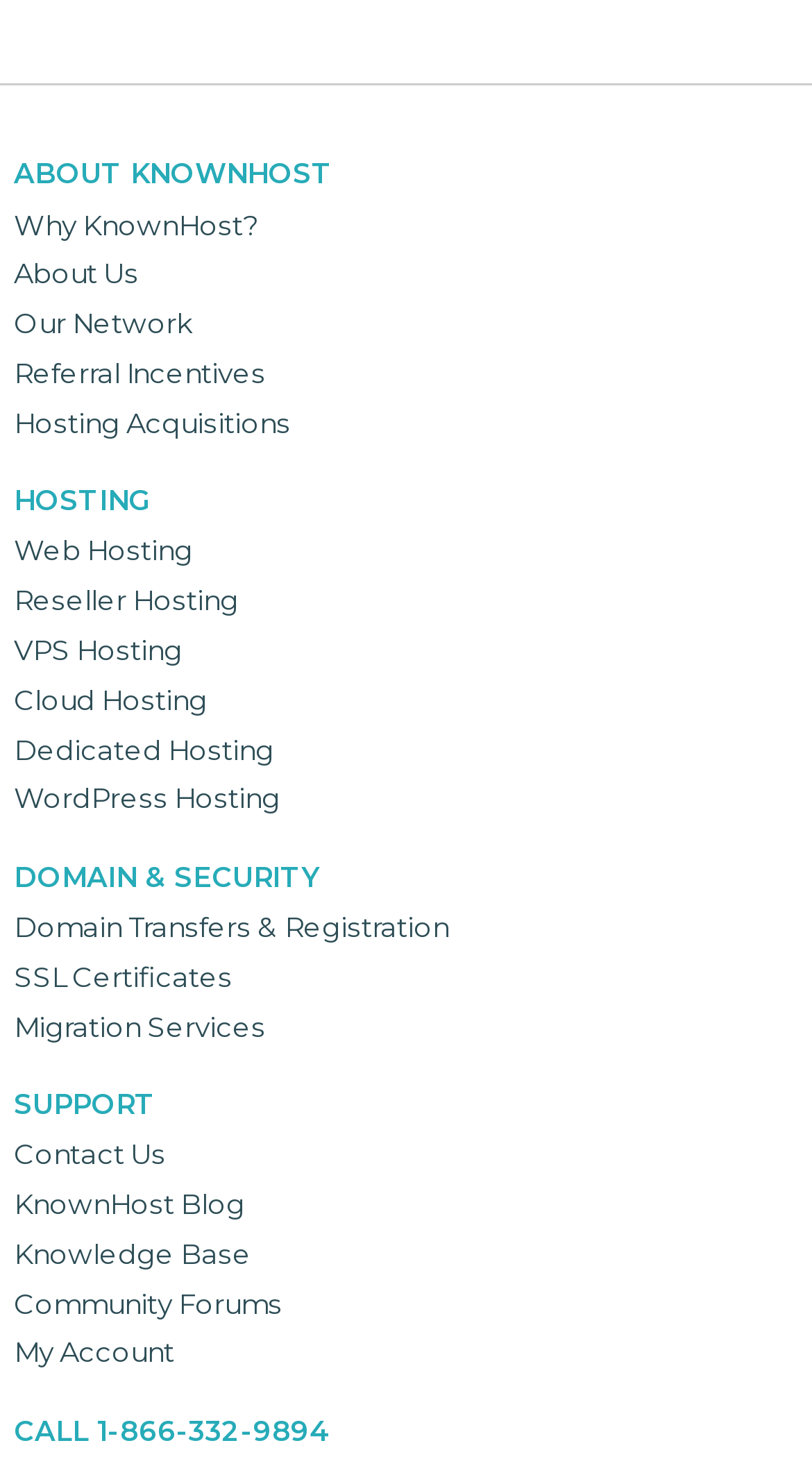Please give a succinct answer using a single word or phrase:
What type of hosting is mentioned after 'Reseller Hosting'?

VPS Hosting